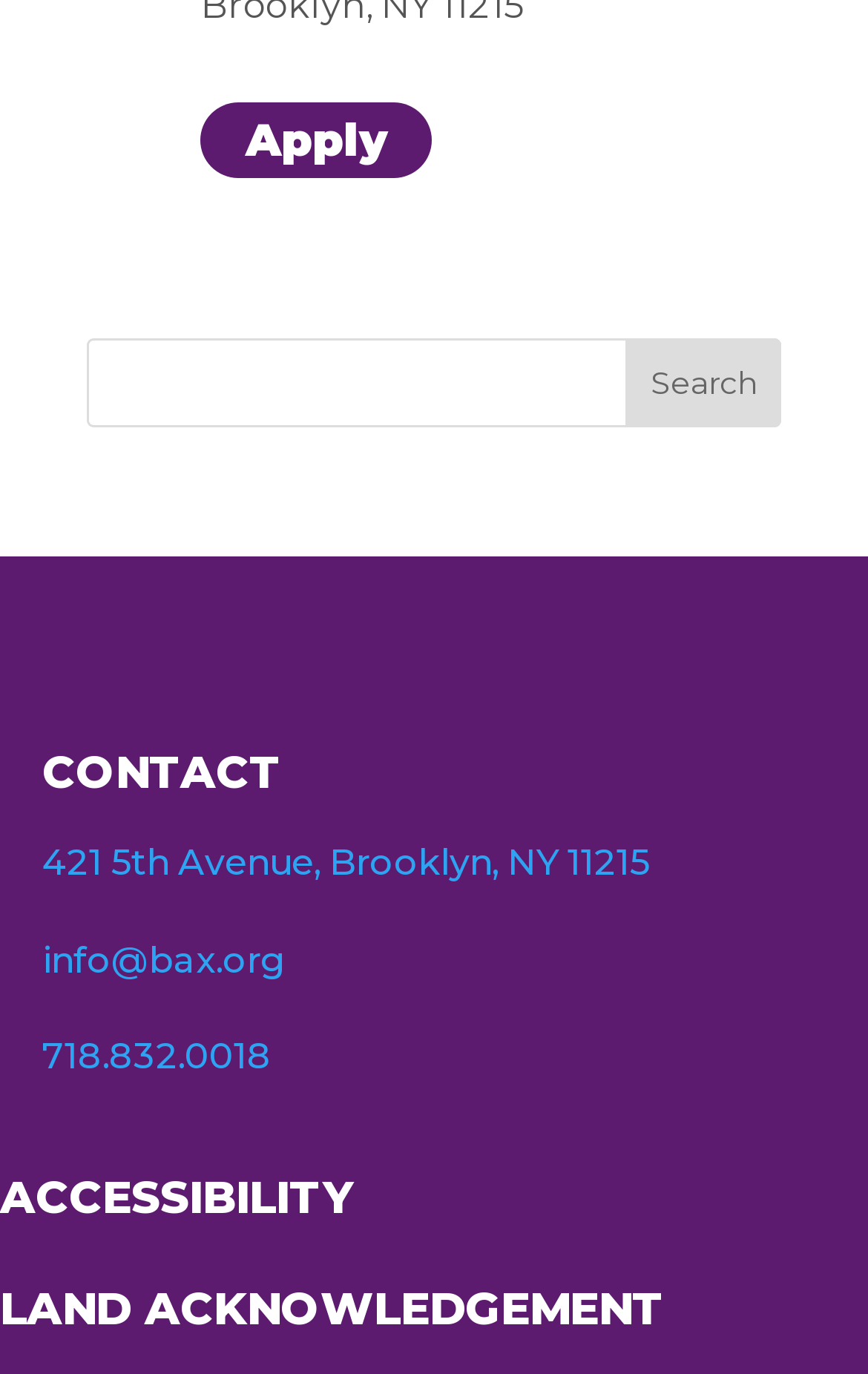Can you provide the bounding box coordinates for the element that should be clicked to implement the instruction: "Call phone number"?

[0.049, 0.753, 0.313, 0.784]